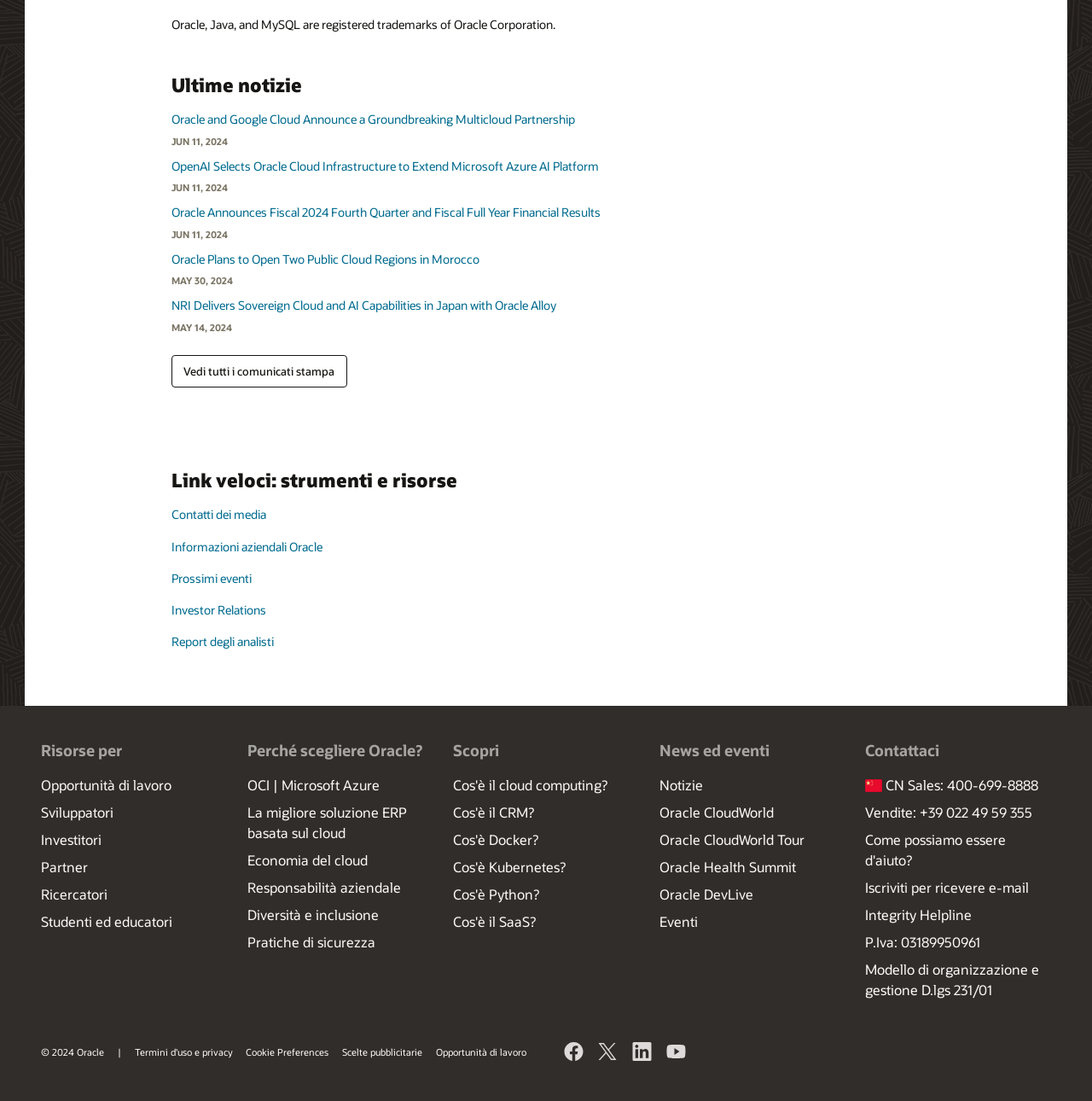Determine the bounding box coordinates of the section I need to click to execute the following instruction: "Read Oracle and Google Cloud's partnership news". Provide the coordinates as four float numbers between 0 and 1, i.e., [left, top, right, bottom].

[0.157, 0.1, 0.527, 0.118]